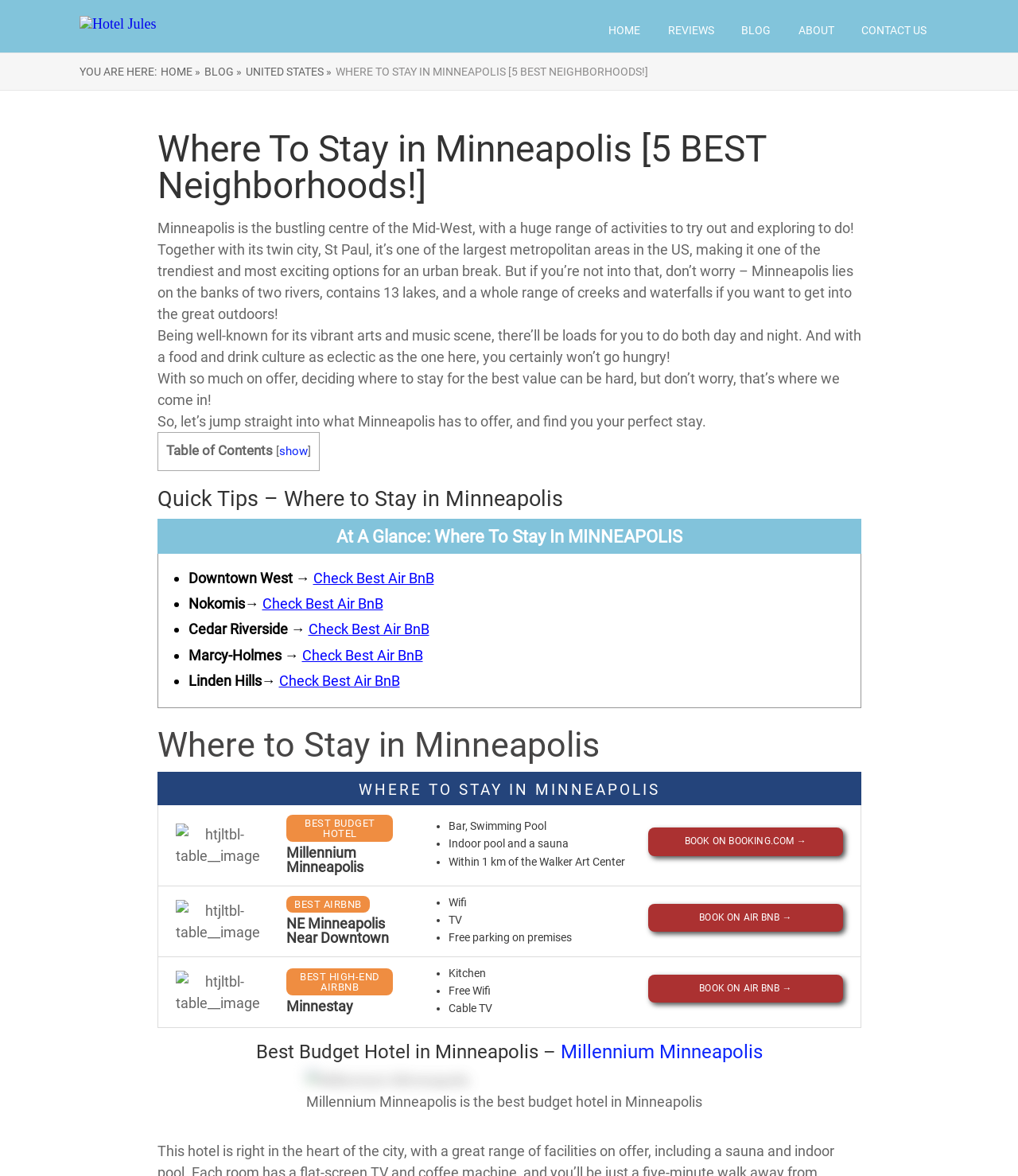From the details in the image, provide a thorough response to the question: How many neighborhoods are recommended?

The webpage provides a list of 5 neighborhoods in Minneapolis, including Downtown West, Nokomis, Cedar Riverside, Marcy-Holmes, and Linden Hills, with a brief description and a link to check the best Airbnb options for each neighborhood.